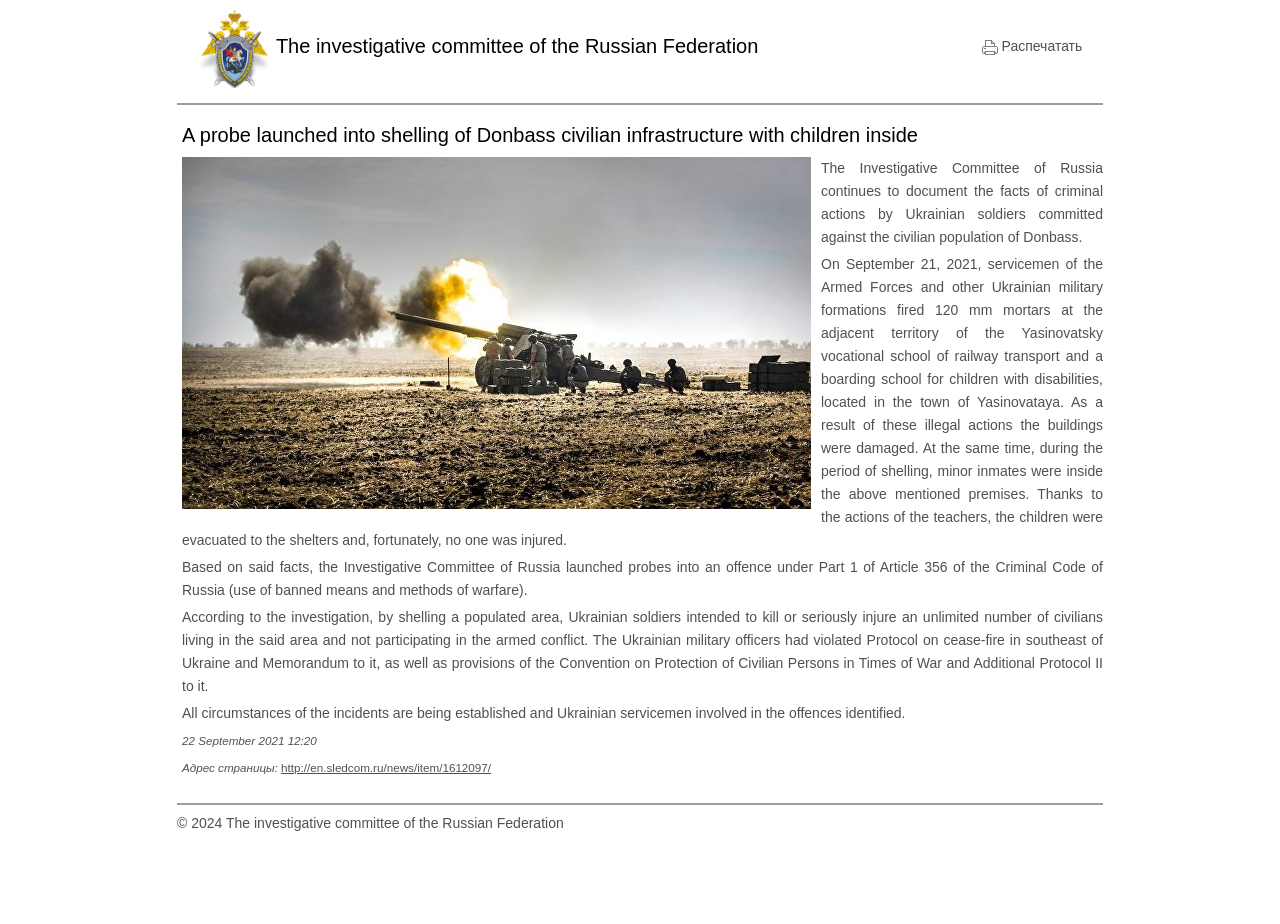Identify the coordinates of the bounding box for the element described below: "http://en.sledcom.ru/news/item/1612097/". Return the coordinates as four float numbers between 0 and 1: [left, top, right, bottom].

[0.22, 0.824, 0.384, 0.838]